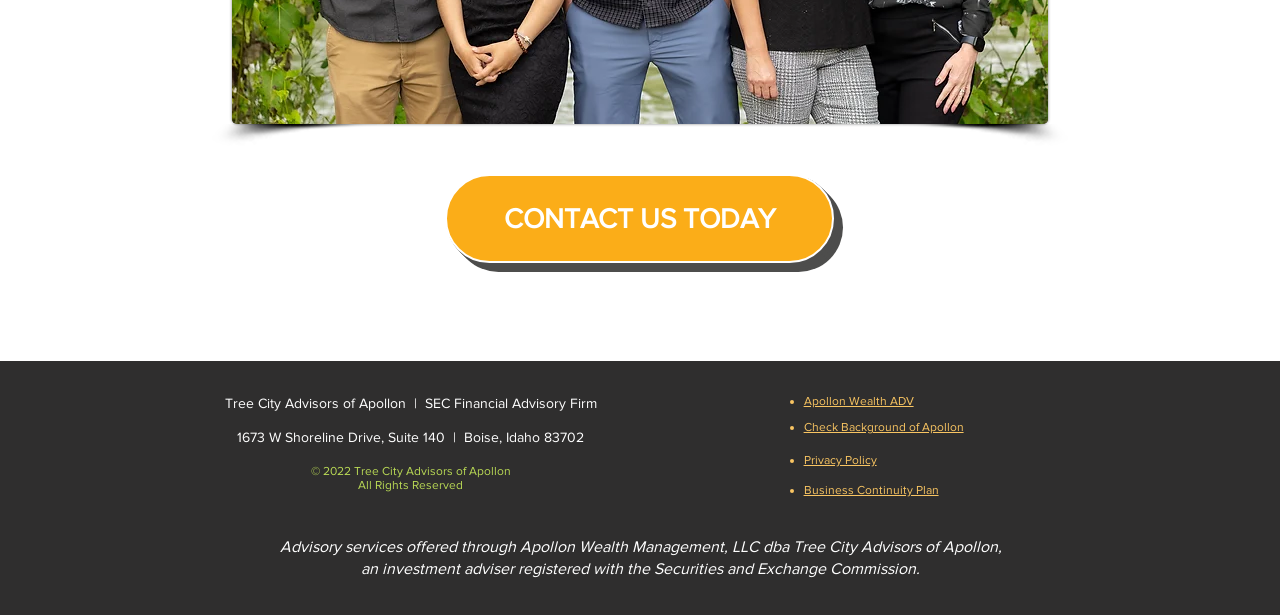Using the information in the image, give a comprehensive answer to the question: 
How many social media links are there?

I found the social media links by looking at the list element with the text 'Social Bar' which contains a single link element with the text 'Facebook Social Icon'.